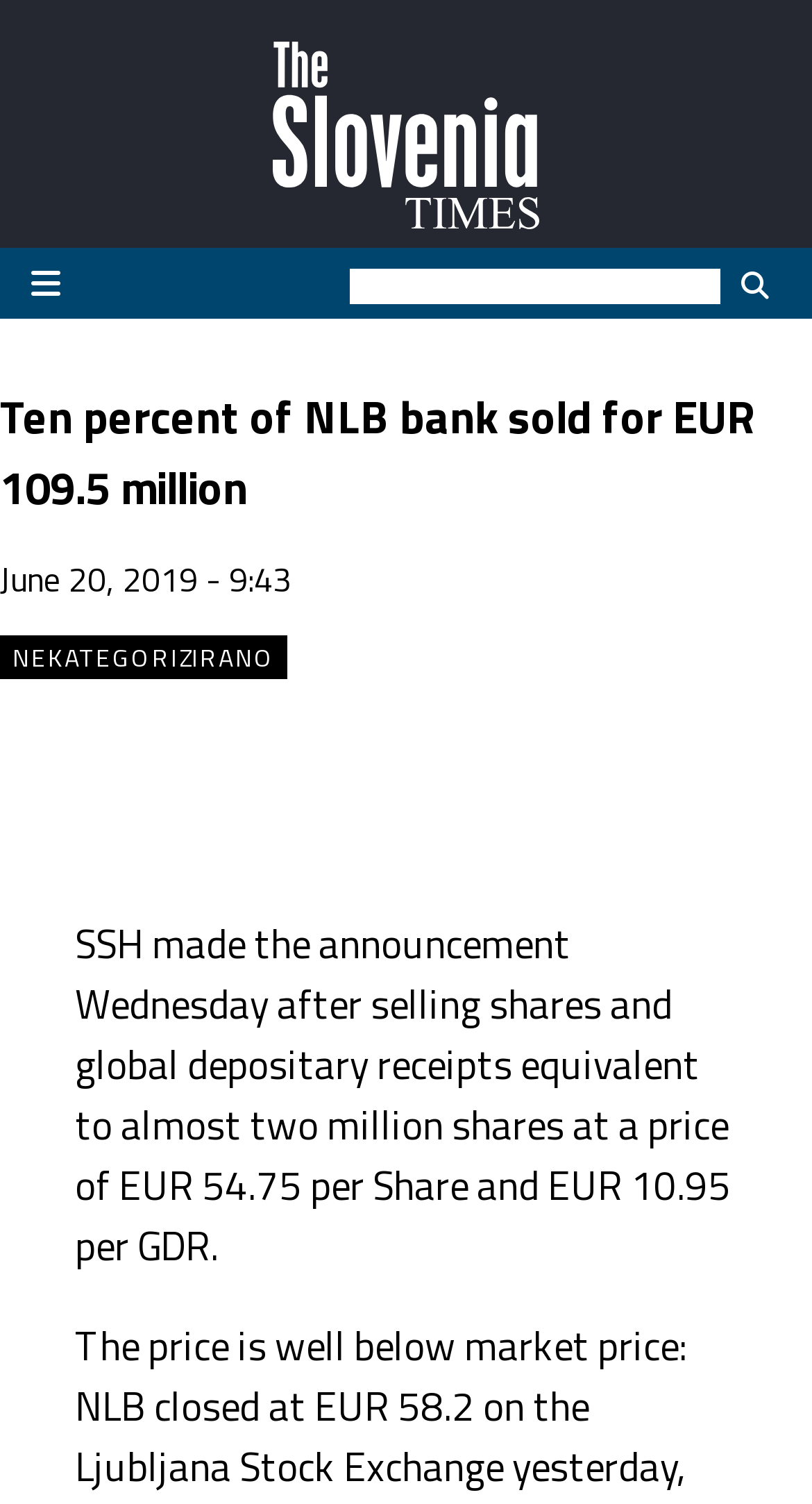Provide a thorough description of this webpage.

The webpage is titled "The Slovenia Times" and features a prominent heading with the same name at the top, accompanied by a link and an image. Below the title, there is a search icon and a text box, followed by a button with a magnifying glass icon.

The main content of the webpage appears to be a news article, with a heading that reads "Ten percent of NLB bank sold for EUR 109.5 million". This heading is positioned below the title and search bar, and spans the entire width of the page. Below the heading, there is a timestamp indicating the date and time the article was published, "June 20, 2019 - 9:43".

The article itself is categorized under "NEKATEGORIZIRANO", which is displayed in a smaller font size above the article text. The article text is a lengthy paragraph that discusses the sale of shares and global depositary receipts of NLB bank, with details on the price and quantity sold.

Overall, the webpage has a simple and clean layout, with a clear hierarchy of elements and a focus on presenting news content.